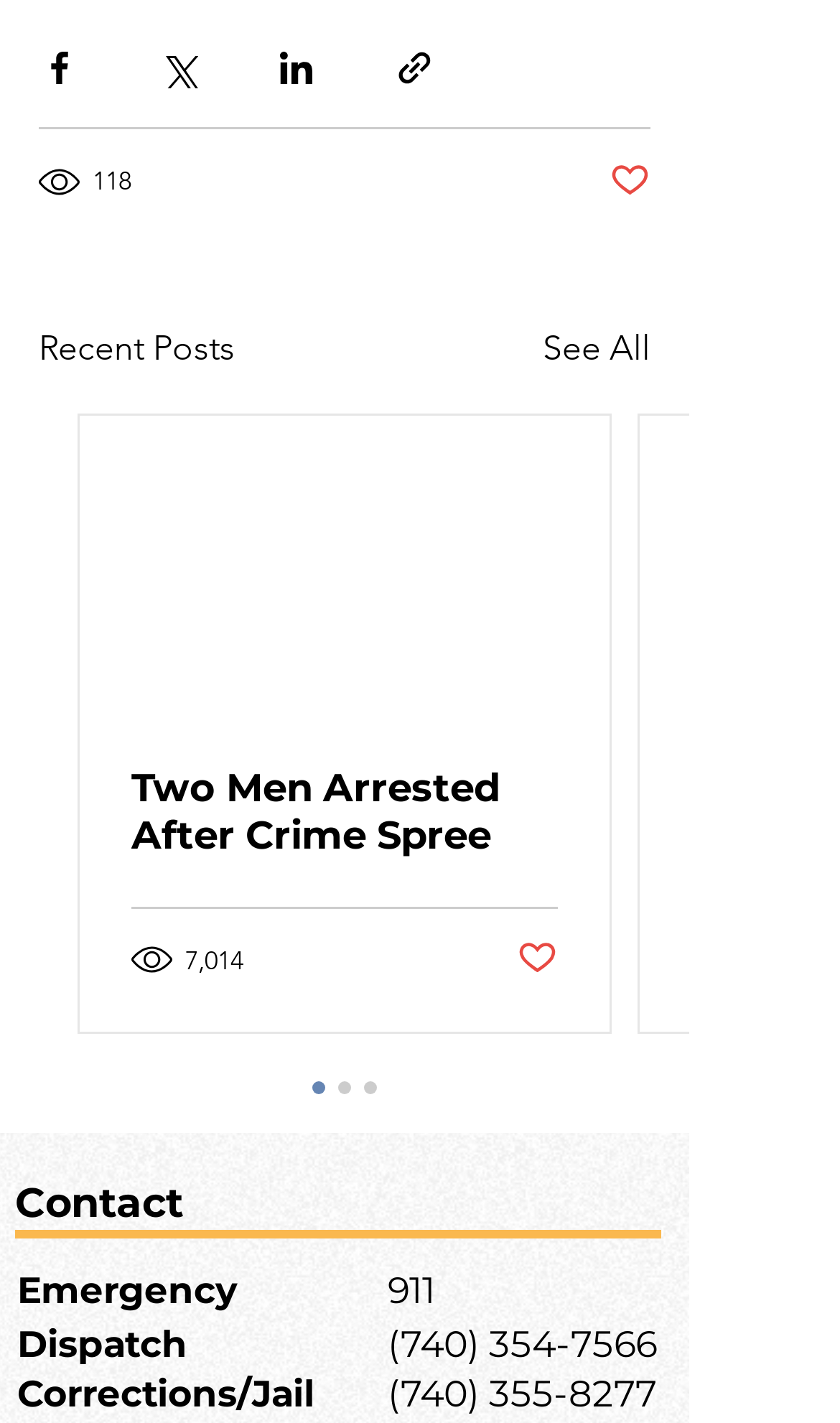Please determine the bounding box coordinates for the UI element described here. Use the format (top-left x, top-left y, bottom-right x, bottom-right y) with values bounded between 0 and 1: 7,014

[0.156, 0.661, 0.295, 0.689]